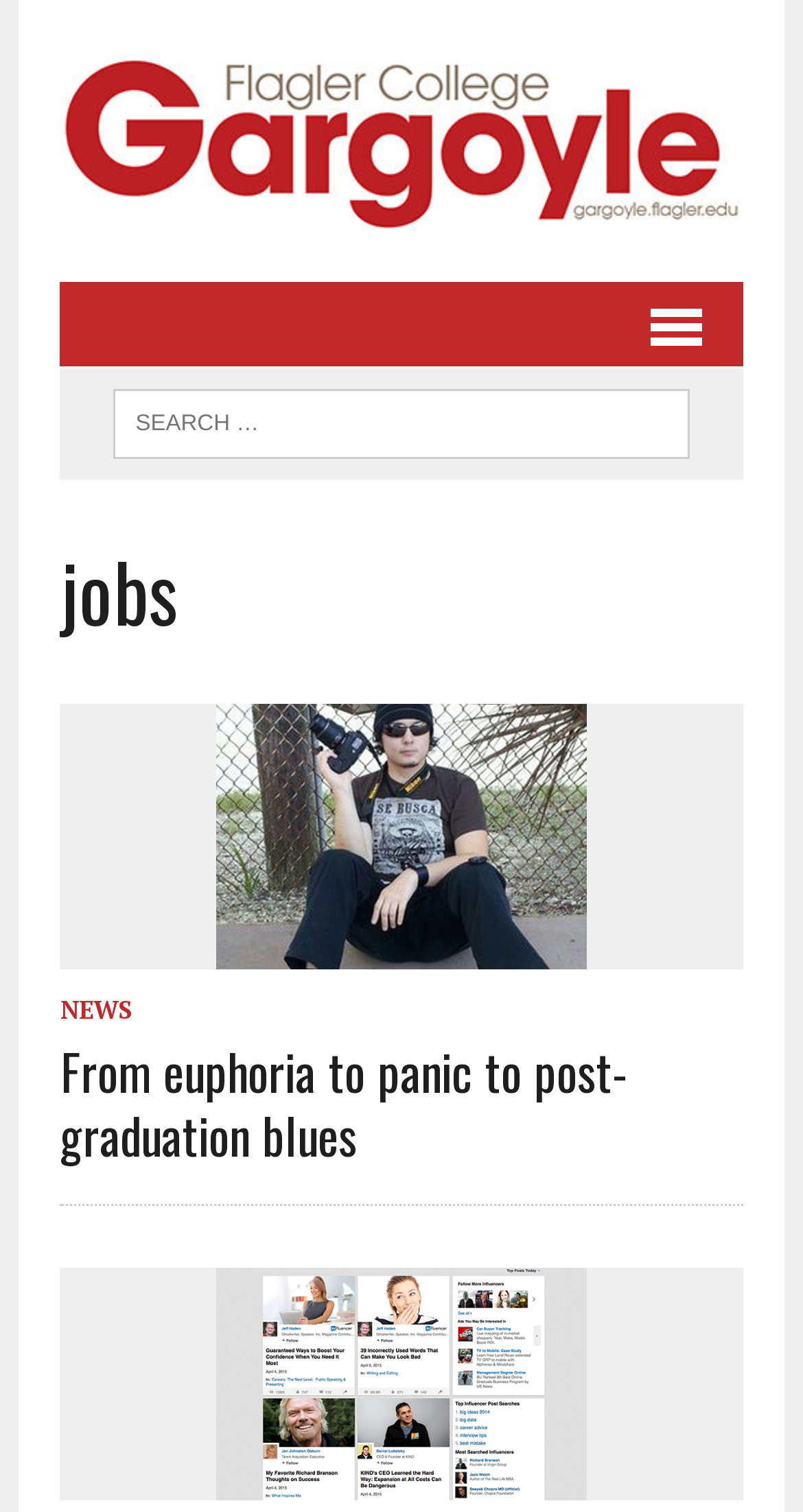Provide a single word or phrase answer to the question: 
What is the category of the link 'NEWS'?

NEWS